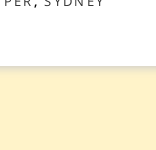Offer a detailed explanation of the image.

The image features a picturesque representation related to "Monaco," particularly highlighting its grandeur and allure, likely intended for those interested in upscale household staffing services. Situated within a layout focused on various global cities where the agency operates, this image underscores the presence of professional household staff in prestigious locations. It serves as a visual invitation for clients seeking excellence in staffing while showcasing the lifestyle and opportunities available in these renowned destinations. The caption aptly connects the image to its context, emphasizing Monaco's status as a luxurious locale within the agency's portfolio.